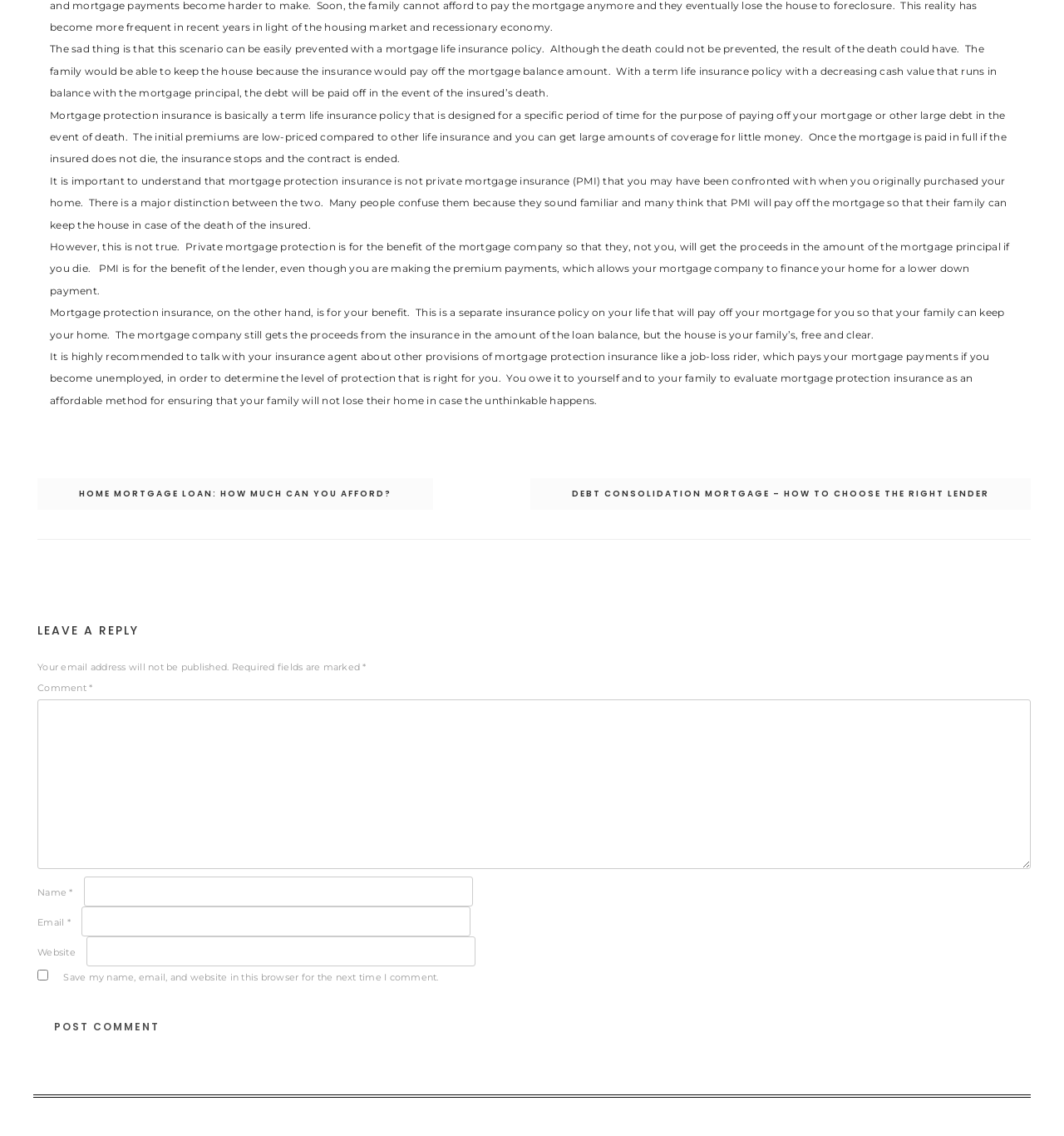Answer the question with a single word or phrase: 
What is the purpose of private mortgage insurance?

For the benefit of the lender